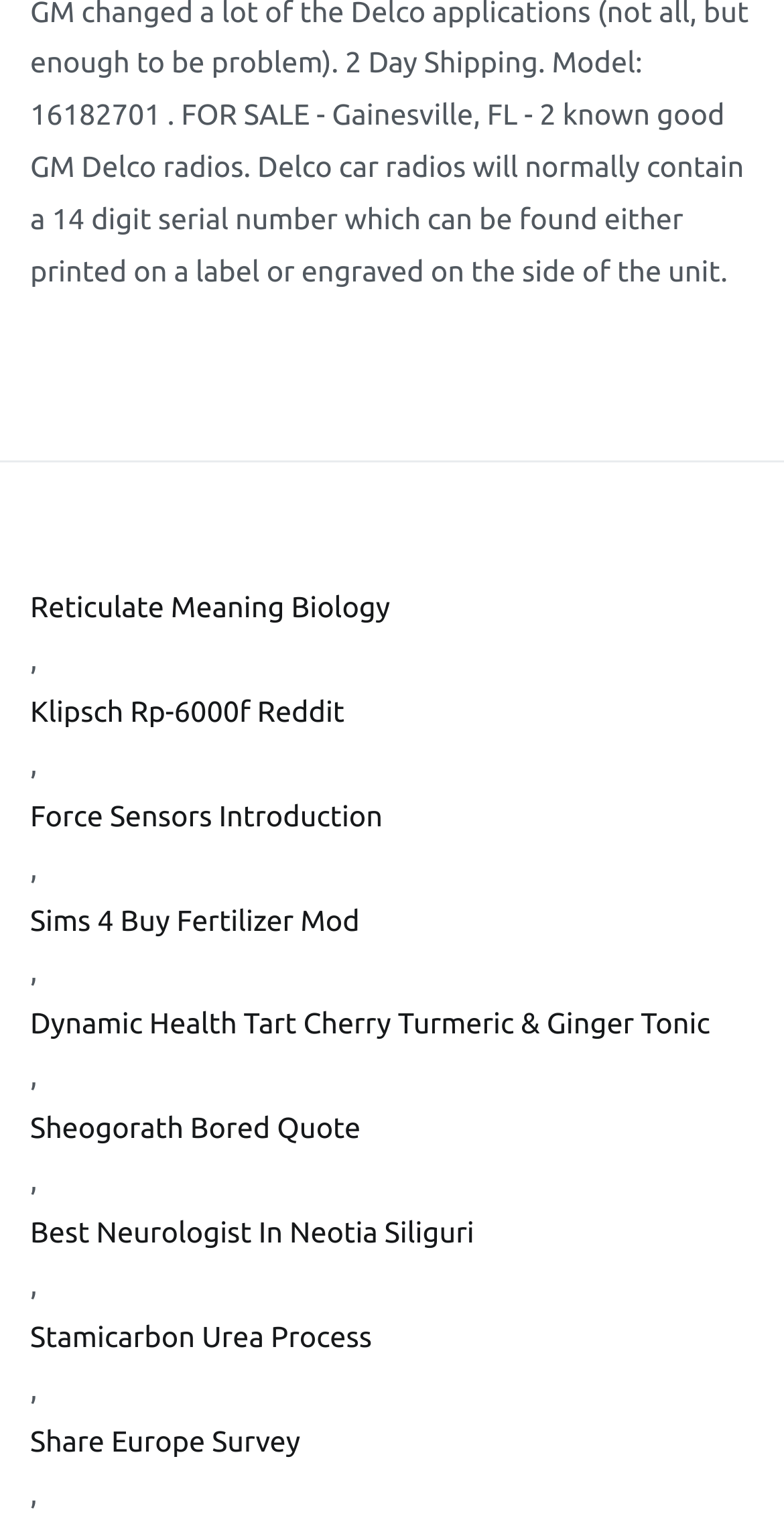Please determine the bounding box coordinates of the area that needs to be clicked to complete this task: 'Learn about Dynamic Health Tart Cherry Turmeric & Ginger Tonic'. The coordinates must be four float numbers between 0 and 1, formatted as [left, top, right, bottom].

[0.038, 0.654, 0.962, 0.688]